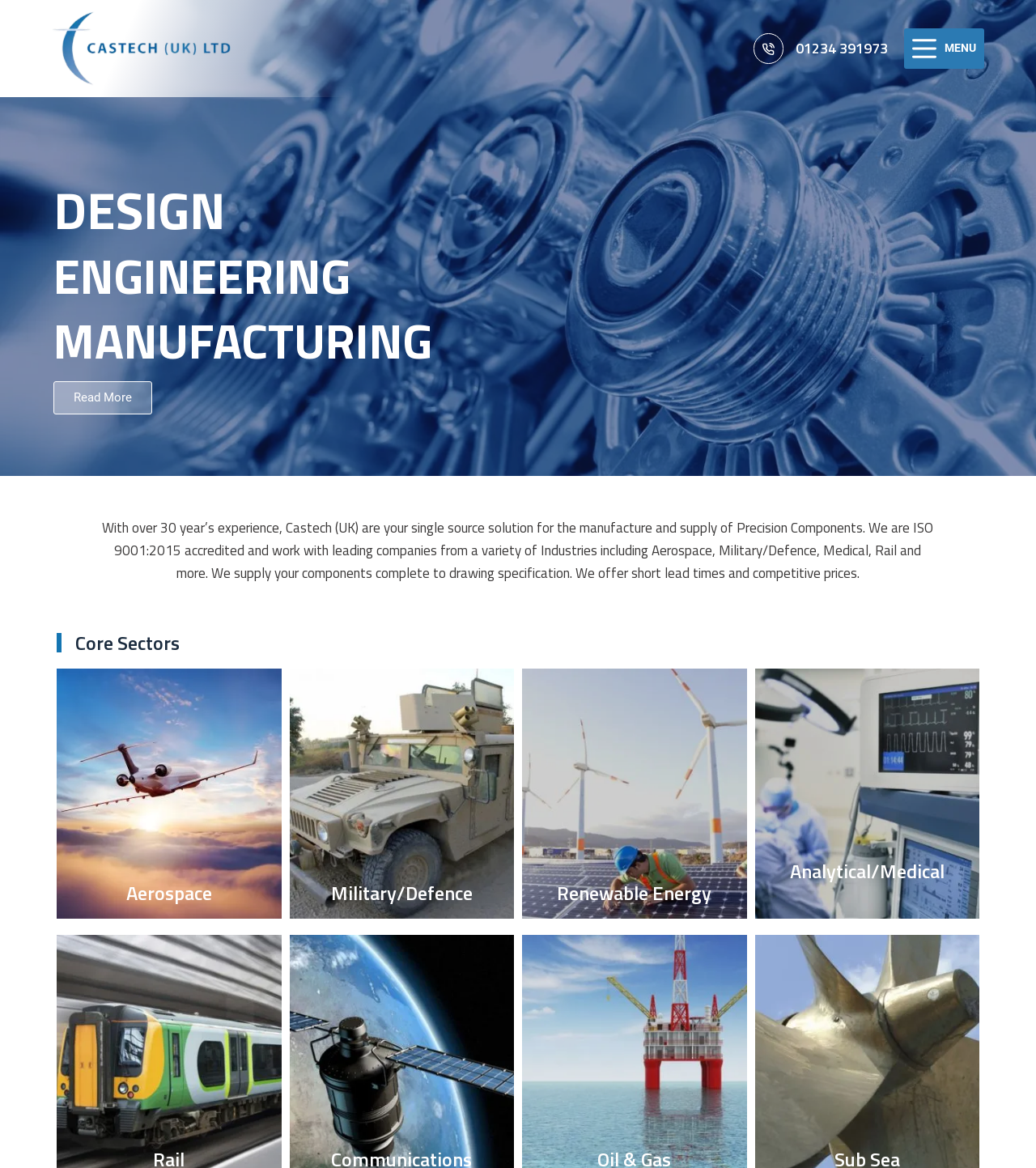Specify the bounding box coordinates of the area to click in order to follow the given instruction: "Read more about Castech's experience."

[0.052, 0.326, 0.147, 0.354]